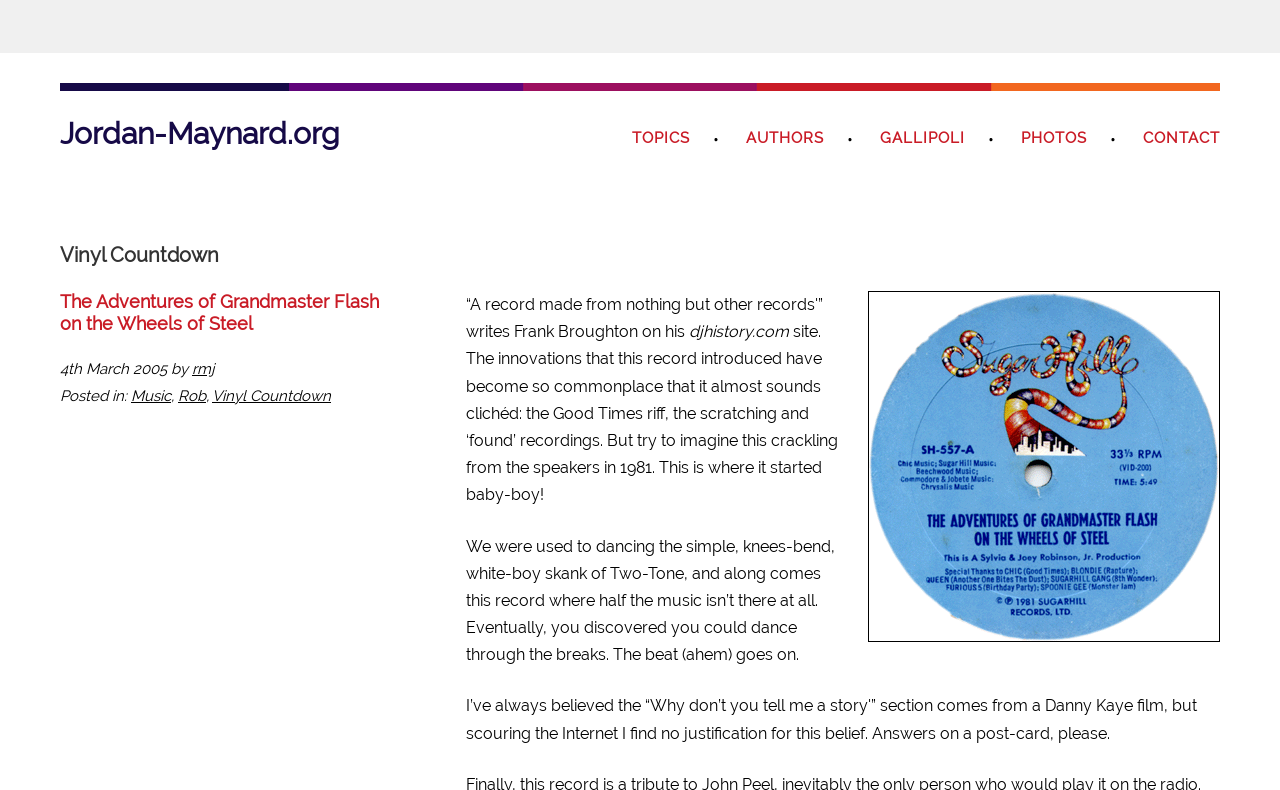Detail the features and information presented on the webpage.

This webpage is a family website, specifically a blog post about music. At the top, there is a heading "Jordan-Maynard.org" with a link to the website's homepage. Below it, there are five links to different sections of the website: "TOPICS", "AUTHORS", "GALLIPOLI", "PHOTOS", and "CONTACT".

The main content of the webpage is a blog post titled "The Adventures of Grandmaster Flash on the Wheels of Steel". The post has a heading with a link to the article, and below it, there is a timestamp "Friday, March 4, 2005, 2:02 am" and the author's name "rmj". The post is categorized under "Music", "Rob", and "Vinyl Countdown".

To the right of the post's heading, there is an image of Grandmaster Flash on the Wheels of Steel. Below the image, there is a text "djhistory.com" and a paragraph describing the innovations of the record and its impact on the music scene in 1981. Another paragraph below it discusses how the record changed the way people danced.

Overall, the webpage has a simple layout with a clear hierarchy of elements, making it easy to navigate and read.